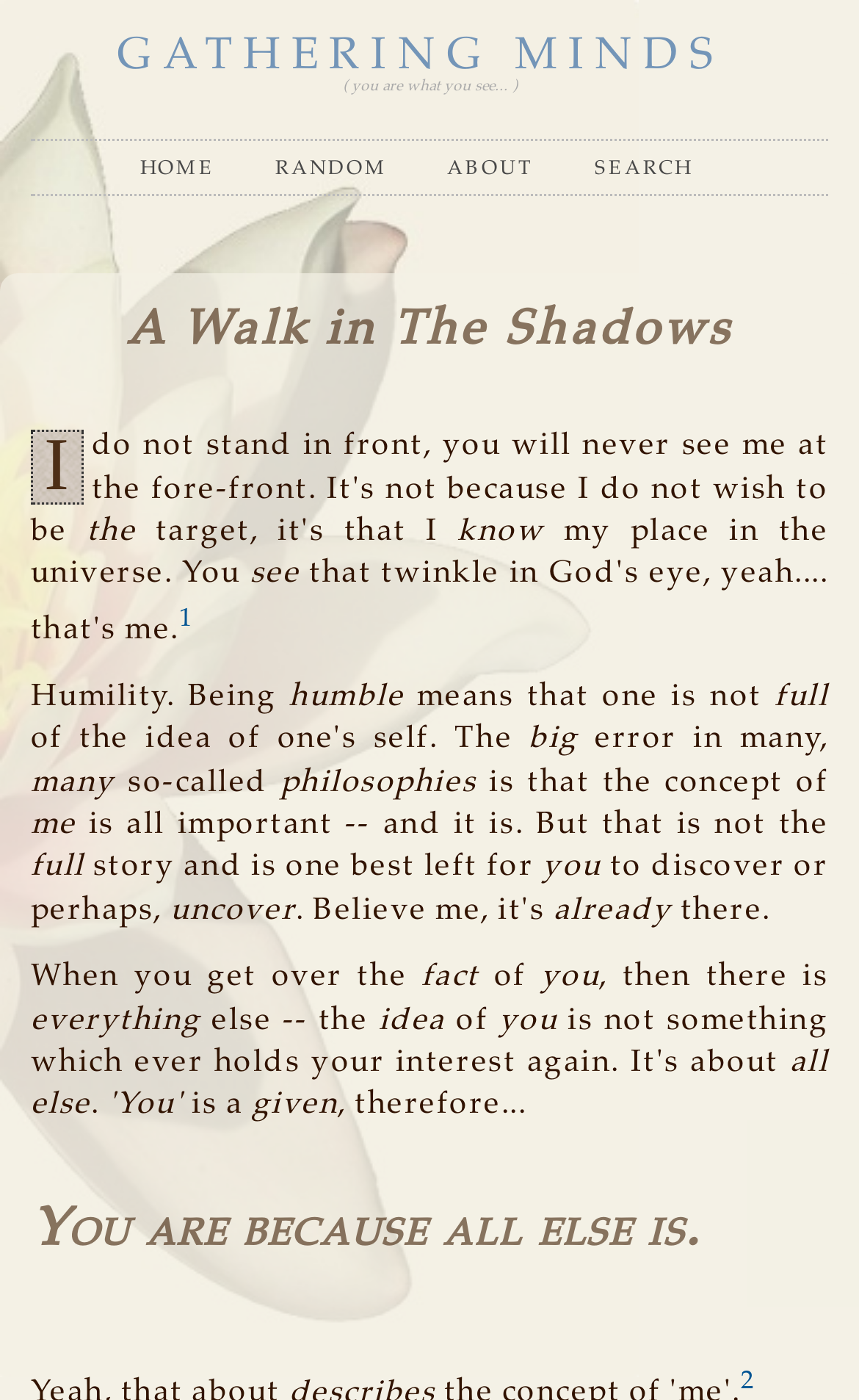Create a detailed description of the webpage's content and layout.

The webpage "A Walk in The Shadows" has a prominent heading at the top with the same title. Below the heading, there are five links aligned horizontally, labeled "GATHERING MINDS", "( you are what you see... )", "home", "random", and "search". 

The main content of the webpage is a passage of text, which is divided into multiple paragraphs. The text starts with the phrase "I know my place in the universe. You" and continues to discuss the concept of humility and the importance of recognizing one's place in the universe. The passage is written in a philosophical tone and includes several sentences that explore the idea of self-importance and the need to look beyond one's own perspective.

Throughout the passage, there are several superscript links, labeled "1" and "2", which are likely references or citations. The text is arranged in a single column, with no images or other multimedia elements present. The overall layout is simple and focused on presenting the written content.